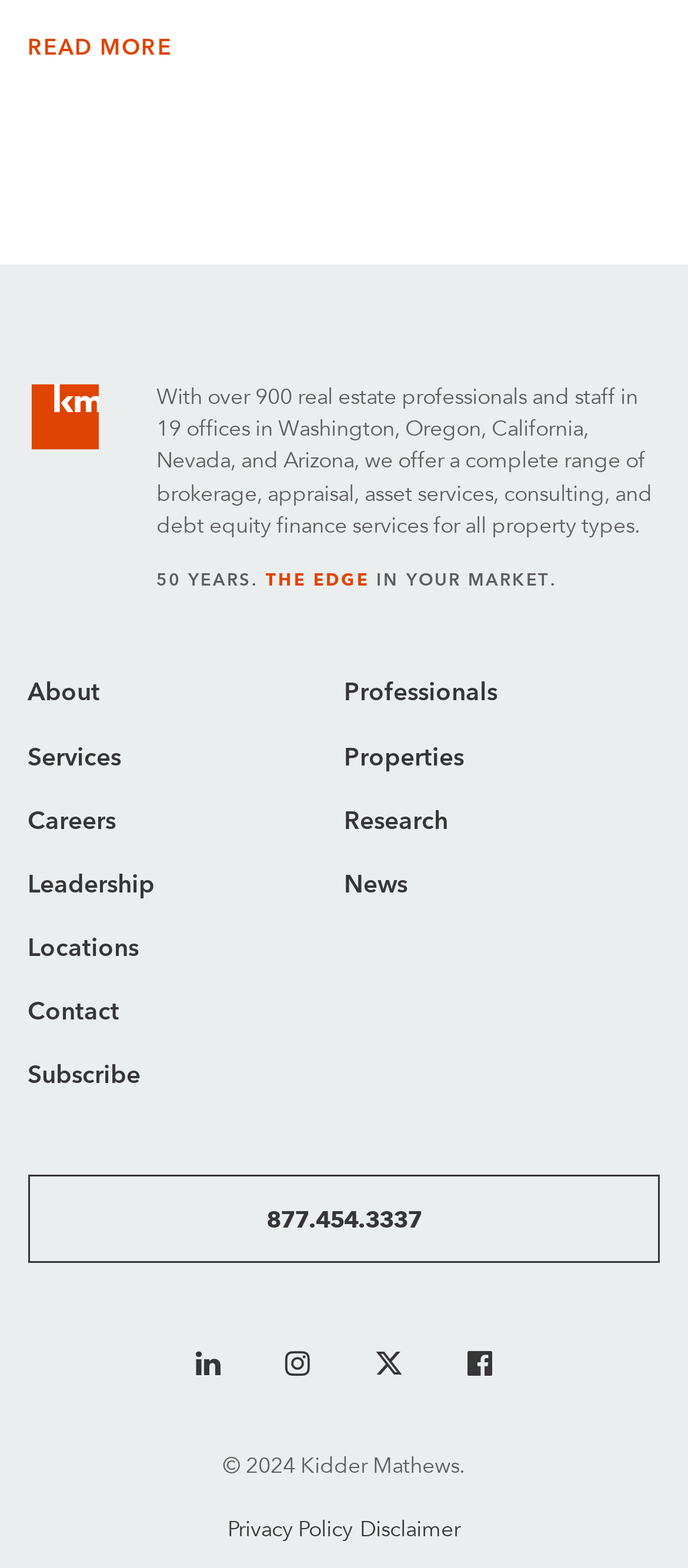Identify the bounding box coordinates of the element that should be clicked to fulfill this task: "Read the Disclaimer". The coordinates should be provided as four float numbers between 0 and 1, i.e., [left, top, right, bottom].

[0.523, 0.966, 0.669, 0.983]